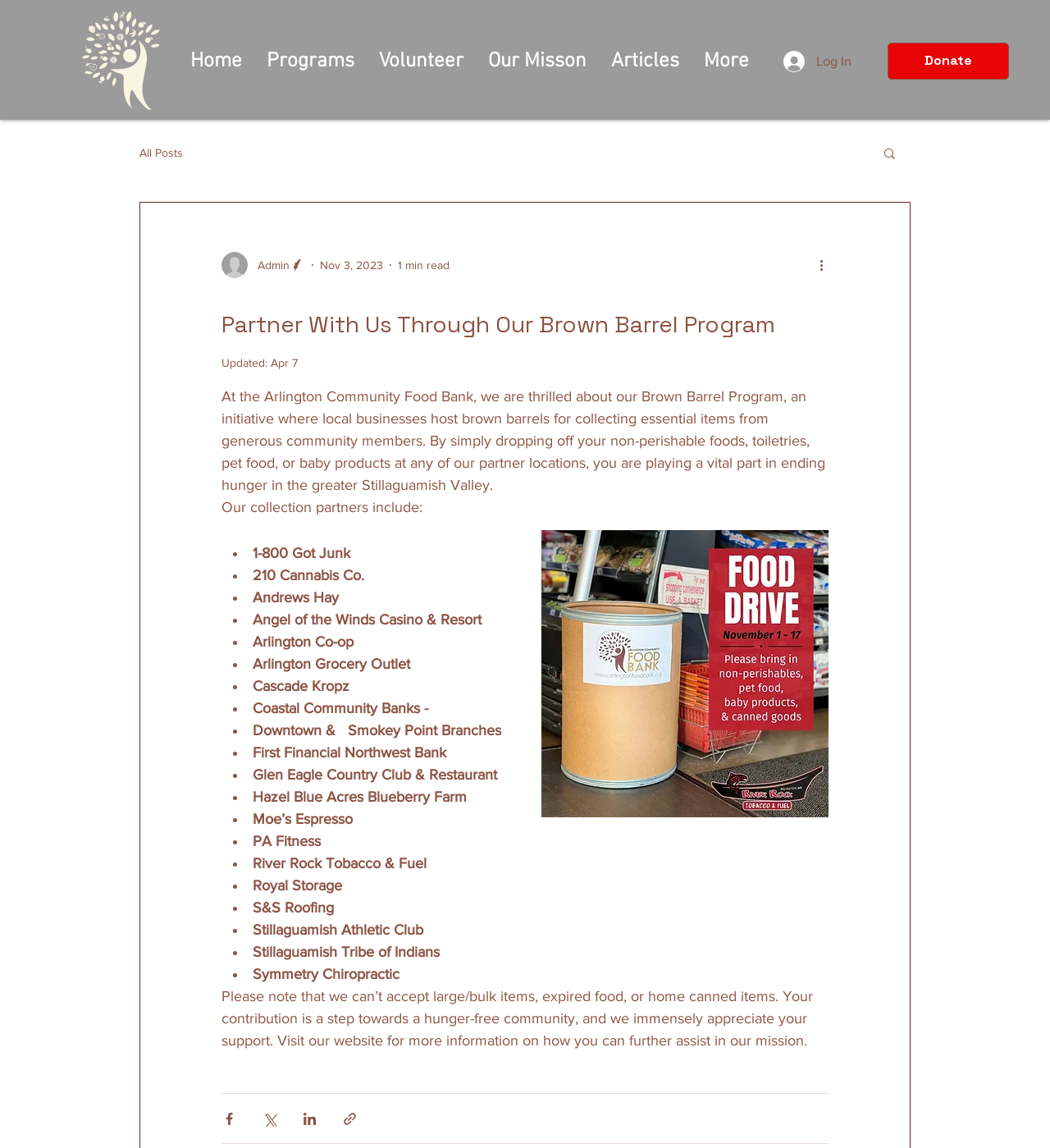Using details from the image, please answer the following question comprehensively:
What type of items cannot be accepted?

The webpage explicitly states 'Please note that we can’t accept large/bulk items, expired food, or home canned items.' which indicates the types of items that cannot be accepted.